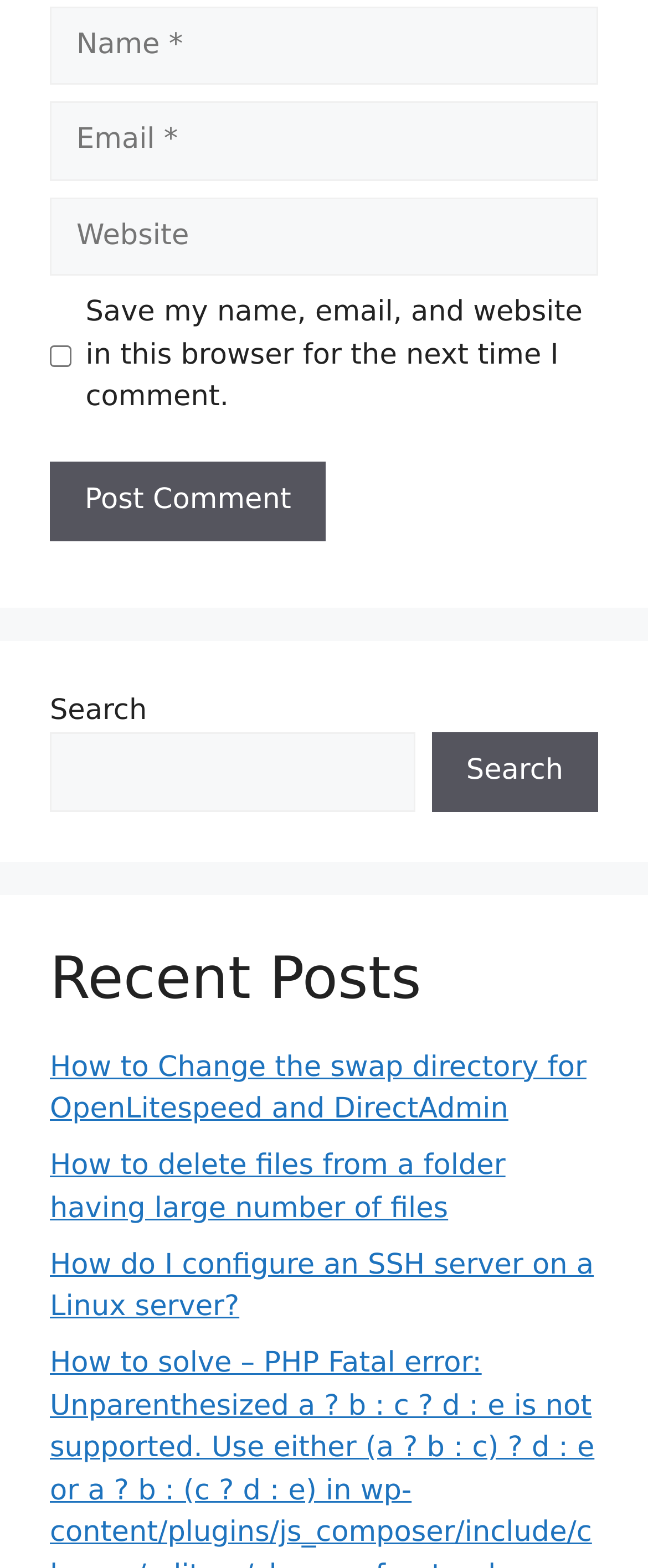Use the details in the image to answer the question thoroughly: 
What is the purpose of the checkbox?

The checkbox is located below the 'Website' textbox and is labeled 'Save my name, email, and website in this browser for the next time I comment.' This suggests that its purpose is to save the user's comment information for future use.